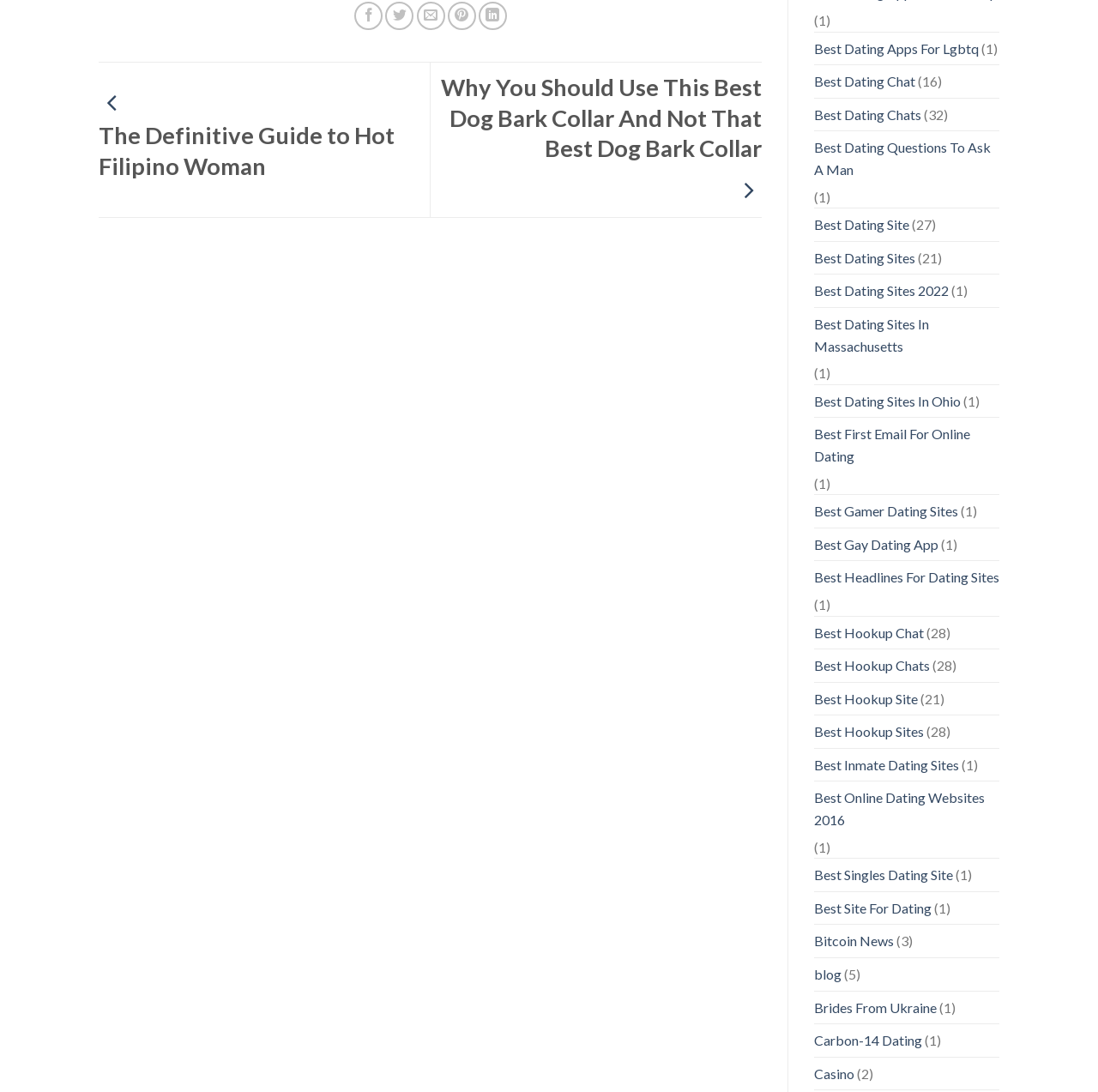With reference to the image, please provide a detailed answer to the following question: What is the purpose of the links on the webpage?

The links on the webpage have texts such as 'Best Dating Apps For Lgbtq', 'Best Dating Chat', 'Best Dating Questions To Ask A Man', and many more. This suggests that the purpose of these links is to provide information and resources related to dating and relationships.